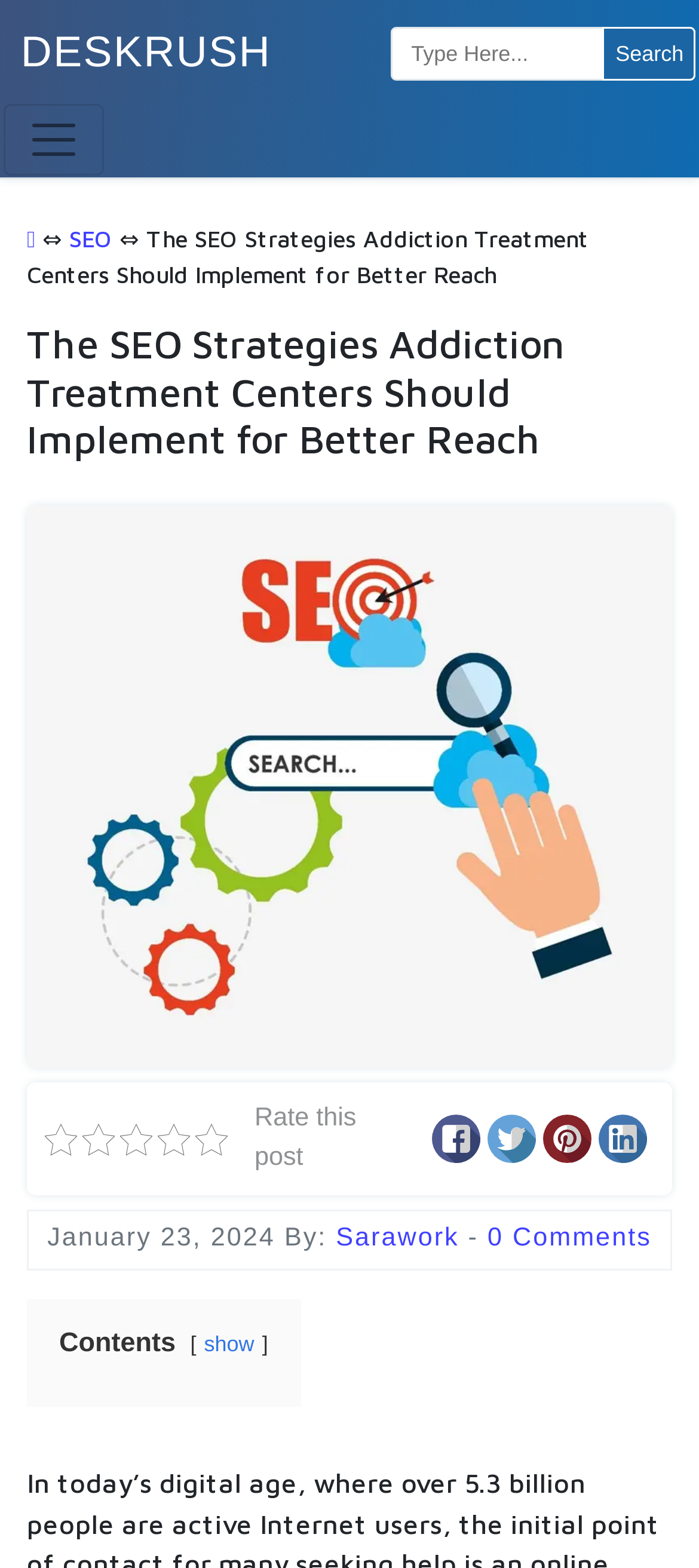Elaborate on the information and visuals displayed on the webpage.

This webpage appears to be a blog post or article about SEO strategies for addiction treatment centers. At the top left corner, there is a link to "DESKRUSH" and a search bar with a "Search" button next to it. Below the search bar, there is a navigation toggle button. 

To the right of the navigation toggle button, there is a series of links, including a house icon, a "⇔" symbol, and a link to "SEO". Next to these links, there is a heading that matches the title of the webpage, "The SEO Strategies Addiction Treatment Centers Should Implement for Better Reach". 

Below the heading, there is a large image that takes up most of the width of the page. Below the image, there is a section with social media links to Facebook, Twitter, Pinterest, and LinkedIn, each accompanied by its respective icon. 

Next to the social media links, there is a section with the post's metadata, including the date "January 23, 2024", the author "Sarawork", and a link to "0 Comments". 

At the bottom of the page, there is a section with a heading "Contents" and a link to "show".